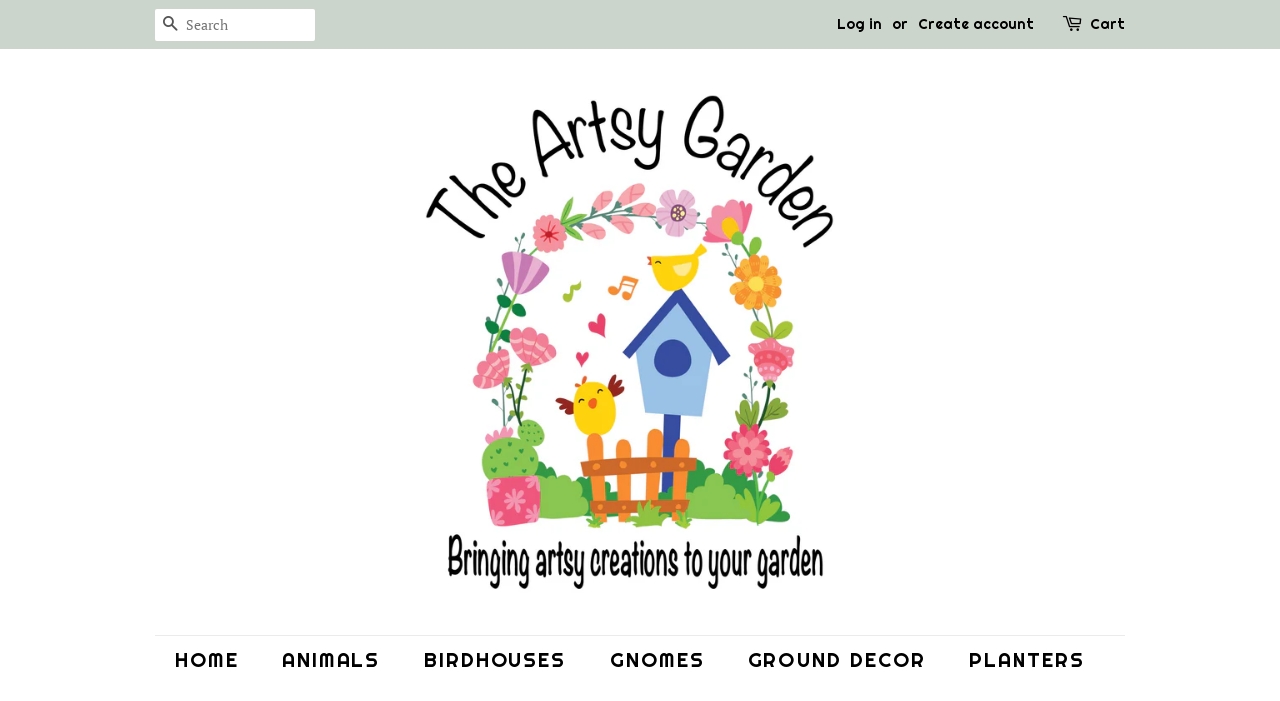Find the bounding box coordinates for the HTML element described as: "Cart 0". The coordinates should consist of four float values between 0 and 1, i.e., [left, top, right, bottom].

[0.852, 0.018, 0.879, 0.052]